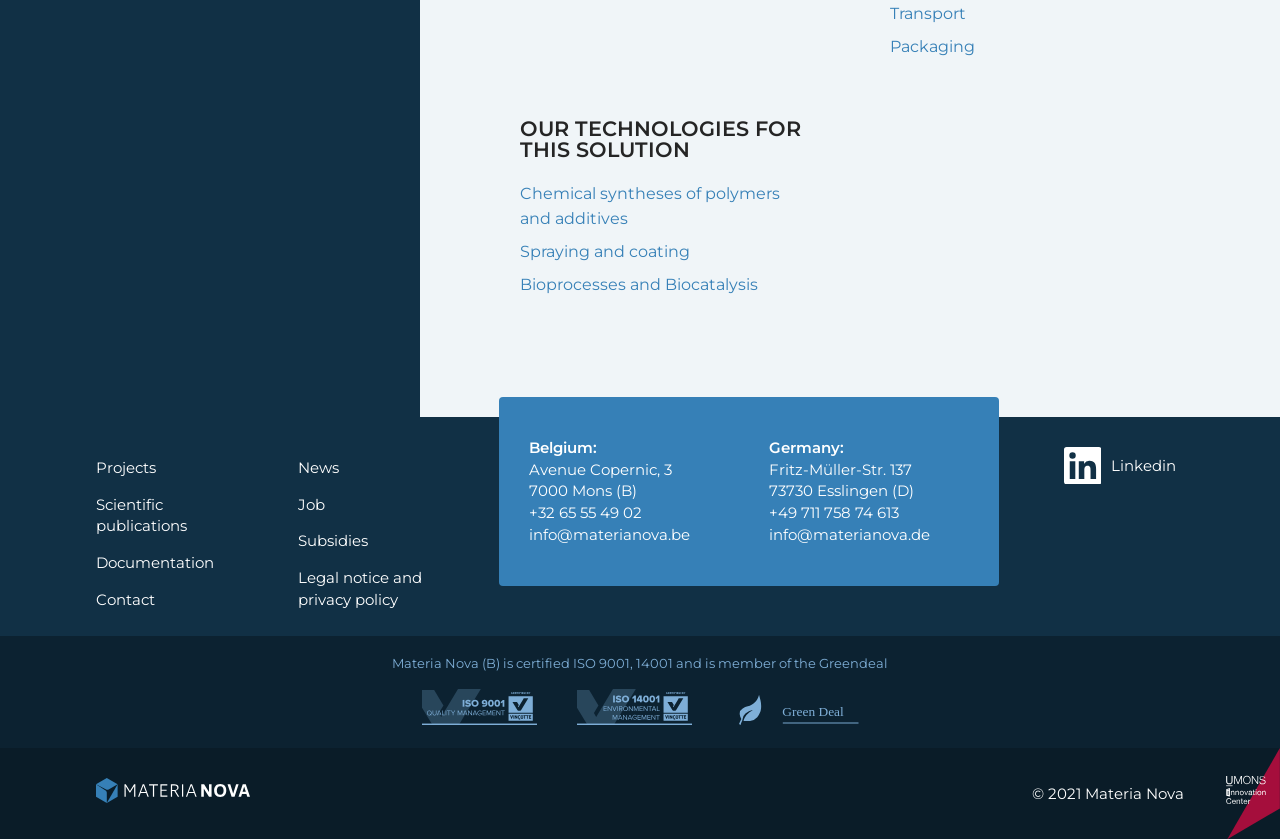What is the company name? Analyze the screenshot and reply with just one word or a short phrase.

Materia Nova